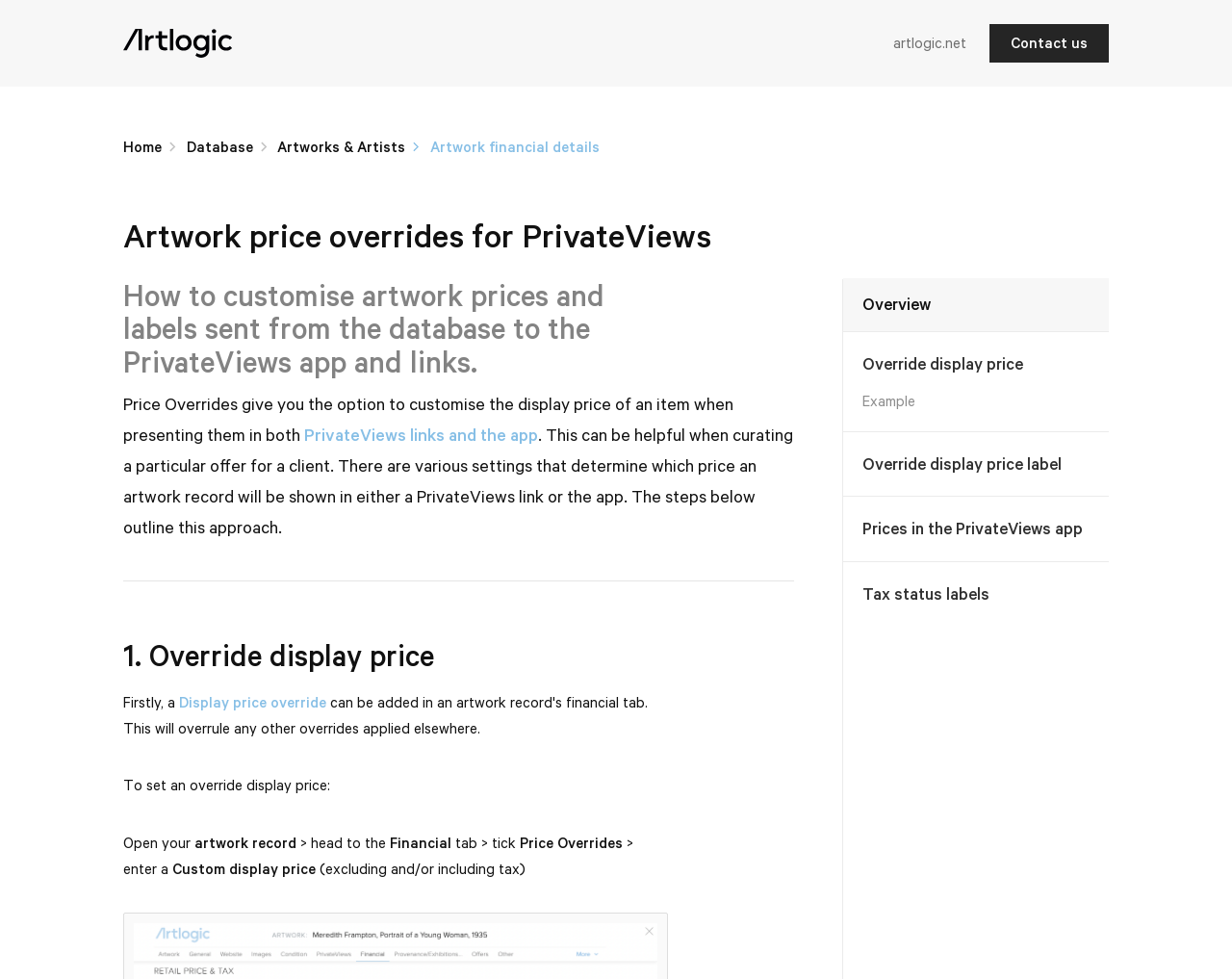Can you show the bounding box coordinates of the region to click on to complete the task described in the instruction: "Contact us"?

[0.803, 0.025, 0.9, 0.064]